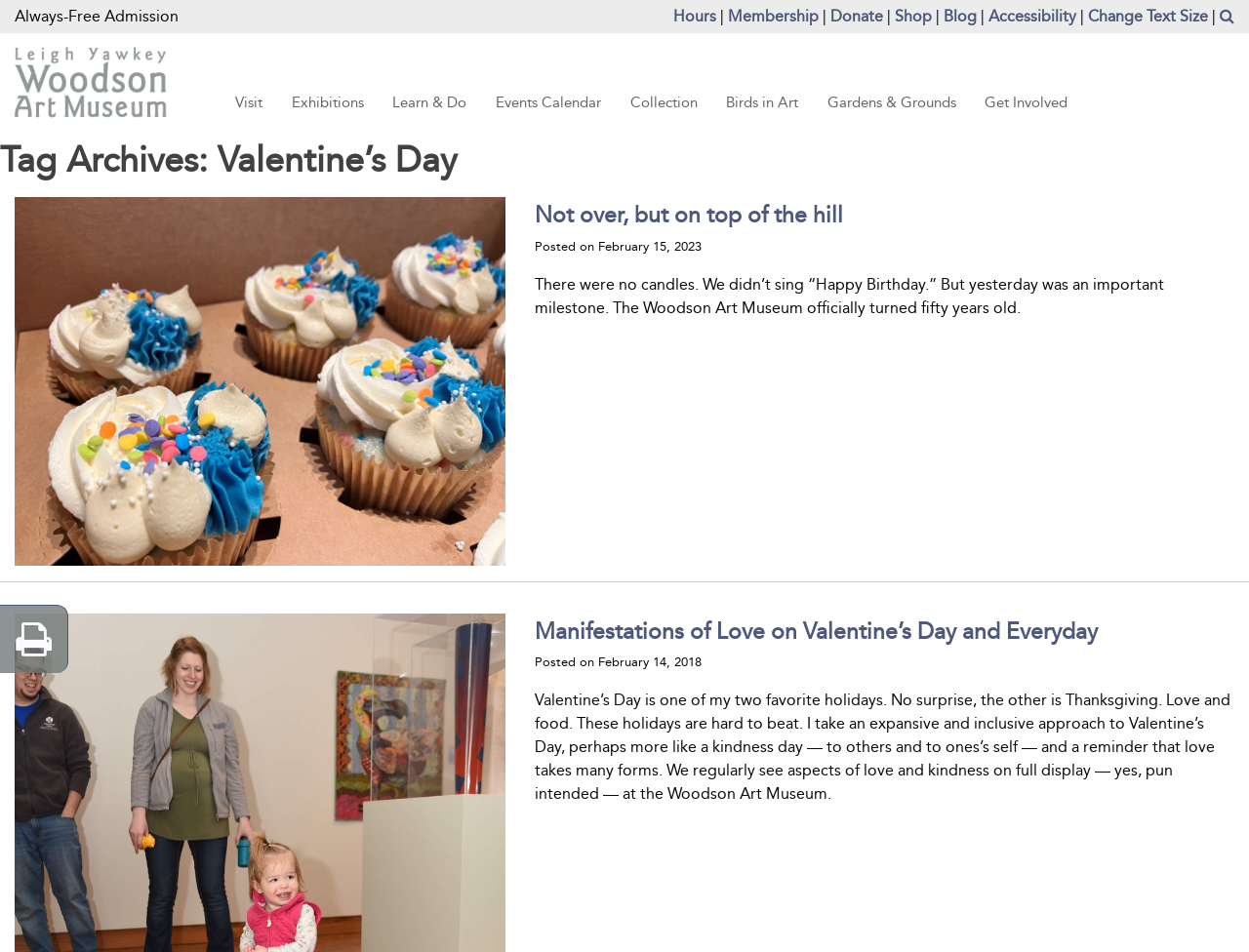What is the age of the Woodson Art Museum?
Answer the question with a single word or phrase derived from the image.

50 years old